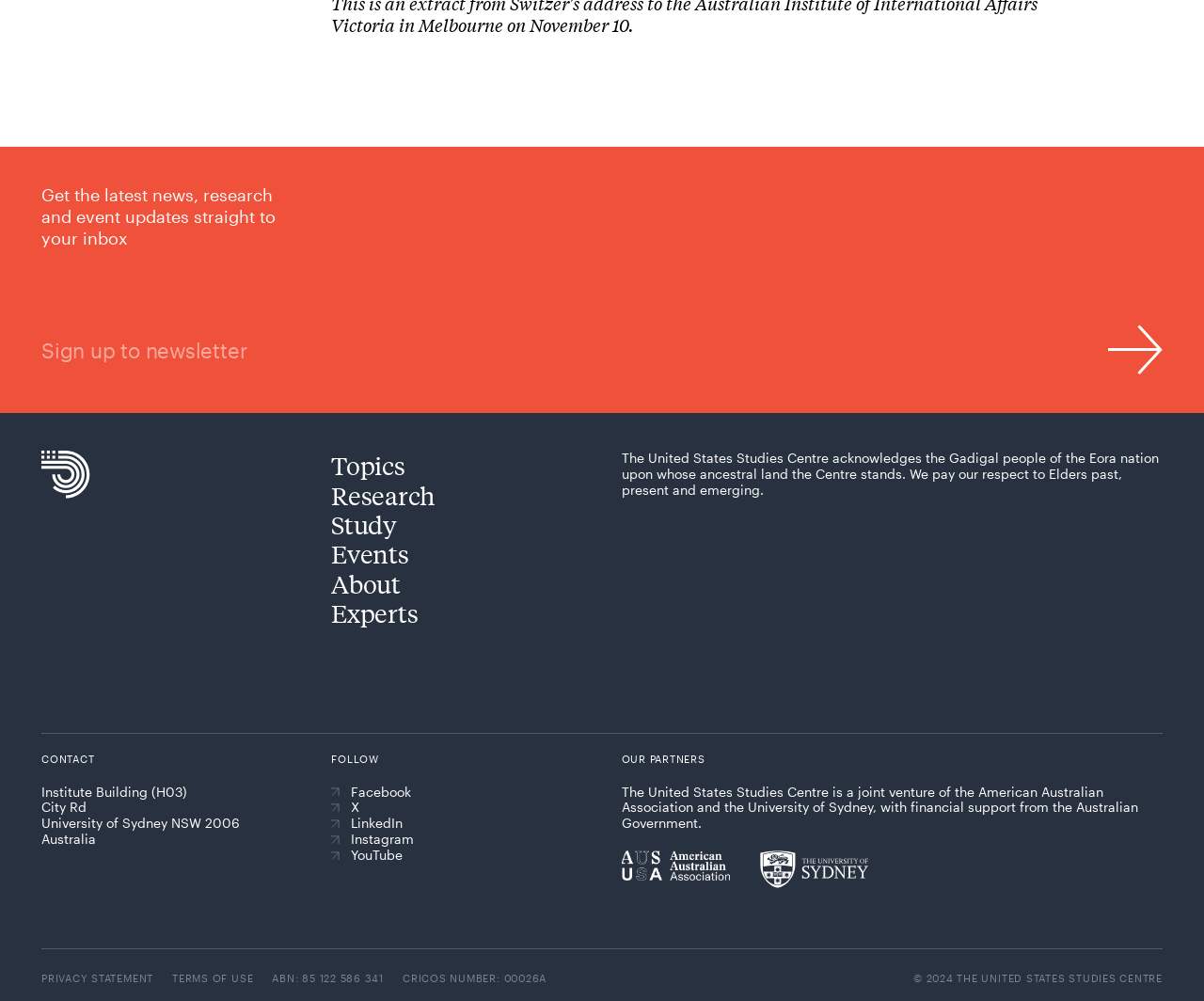Point out the bounding box coordinates of the section to click in order to follow this instruction: "Read about research".

[0.275, 0.479, 0.362, 0.51]